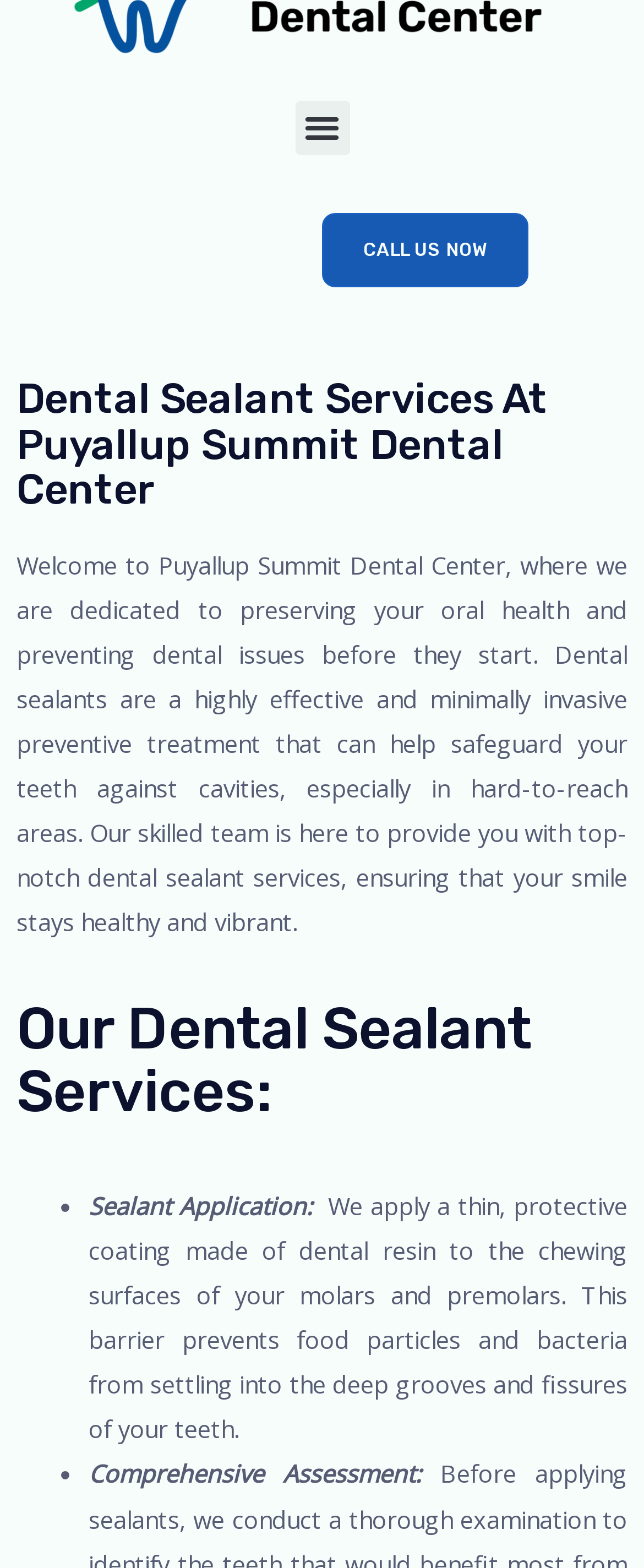What is the purpose of dental sealants?
Answer the question with a detailed and thorough explanation.

According to the webpage, dental sealants are a preventive treatment that can help safeguard teeth against cavities, especially in hard-to-reach areas.